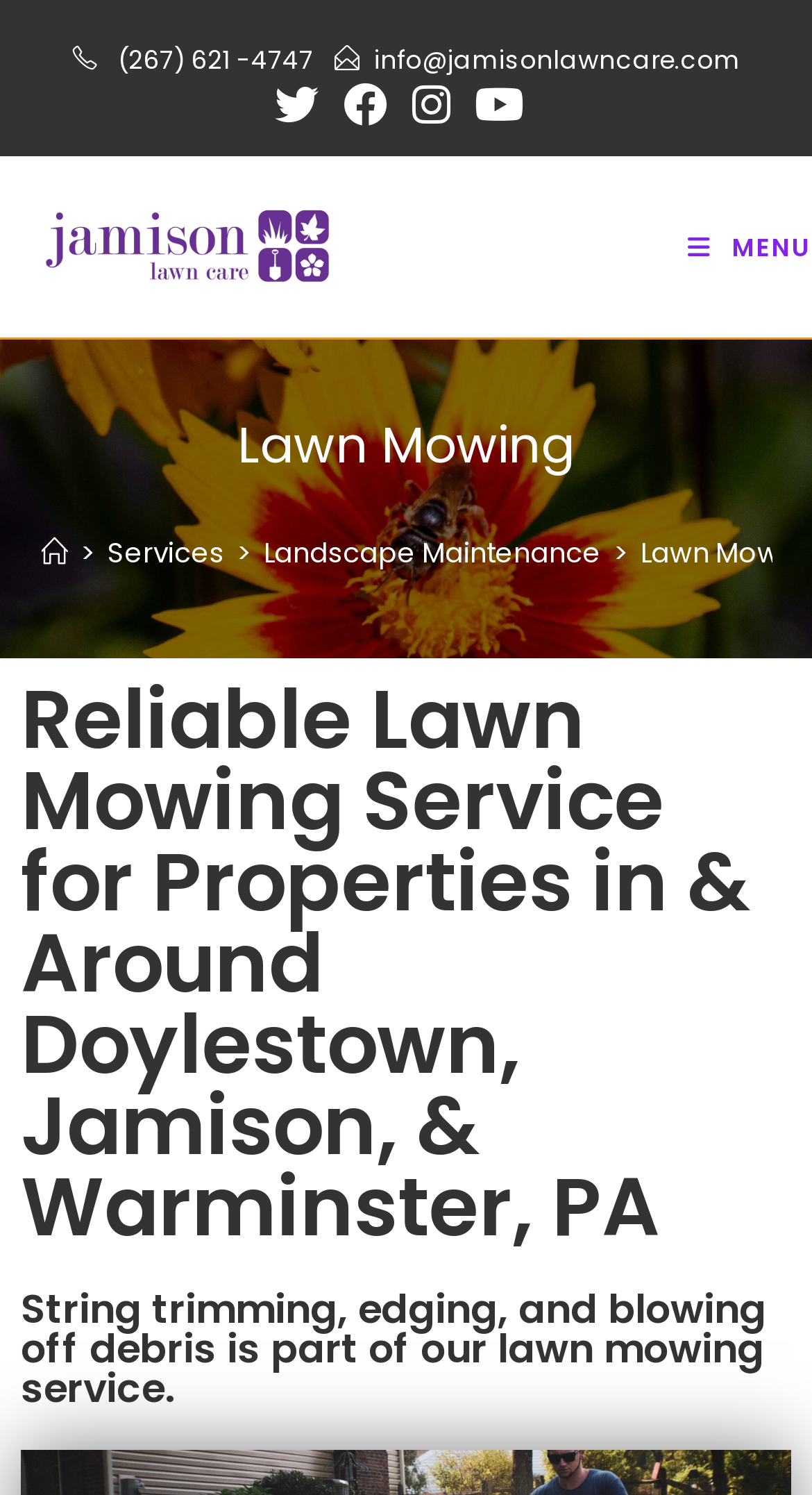Provide the bounding box coordinates of the HTML element described by the text: "(267) 621 -4747". The coordinates should be in the format [left, top, right, bottom] with values between 0 and 1.

[0.145, 0.028, 0.386, 0.052]